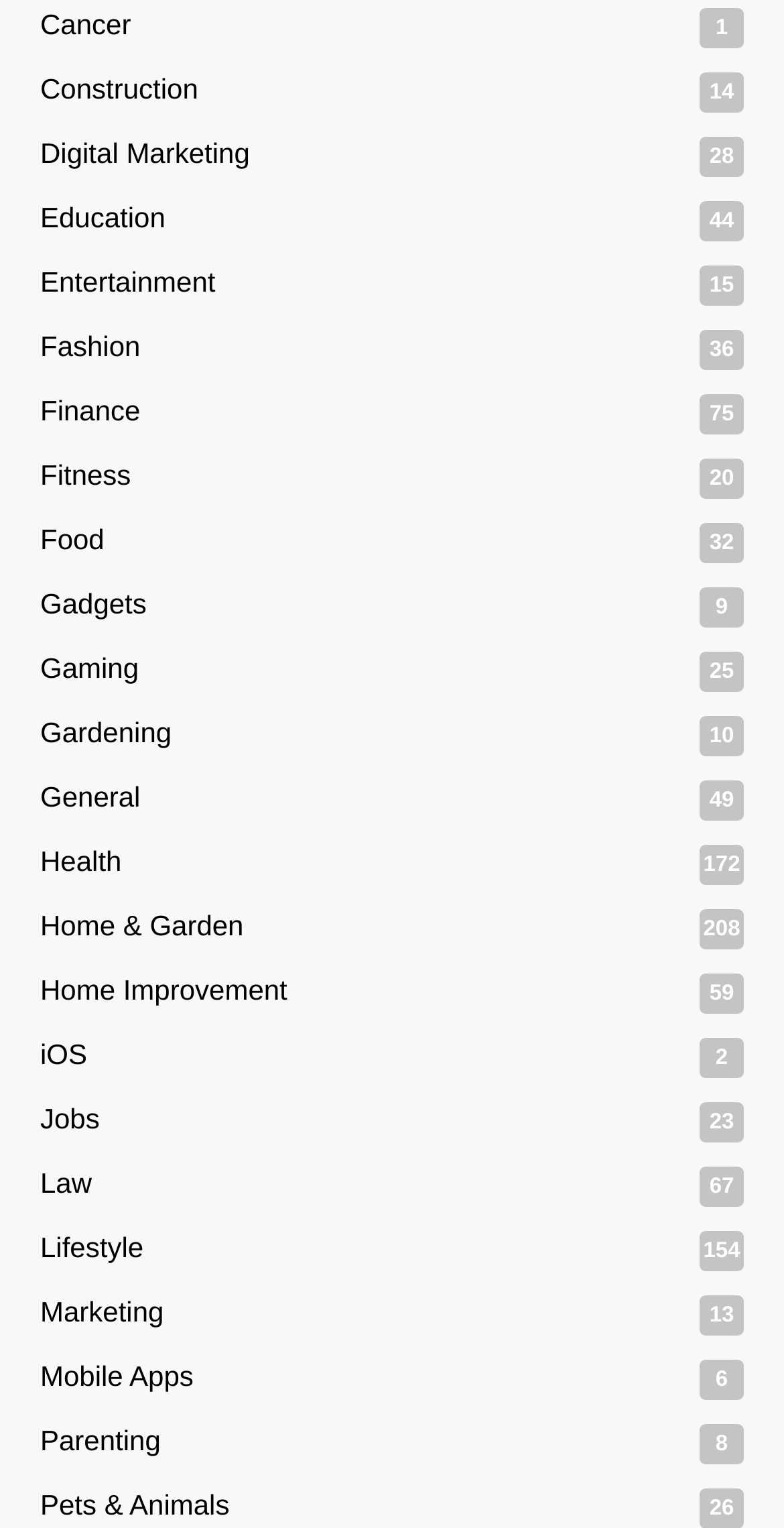What is the category with the highest number of items?
Please give a detailed and elaborate answer to the question.

By examining the StaticText elements, I found that the number associated with each category is listed next to it. After comparing these numbers, I determined that the category with the highest number of items is Health, with 172 items.